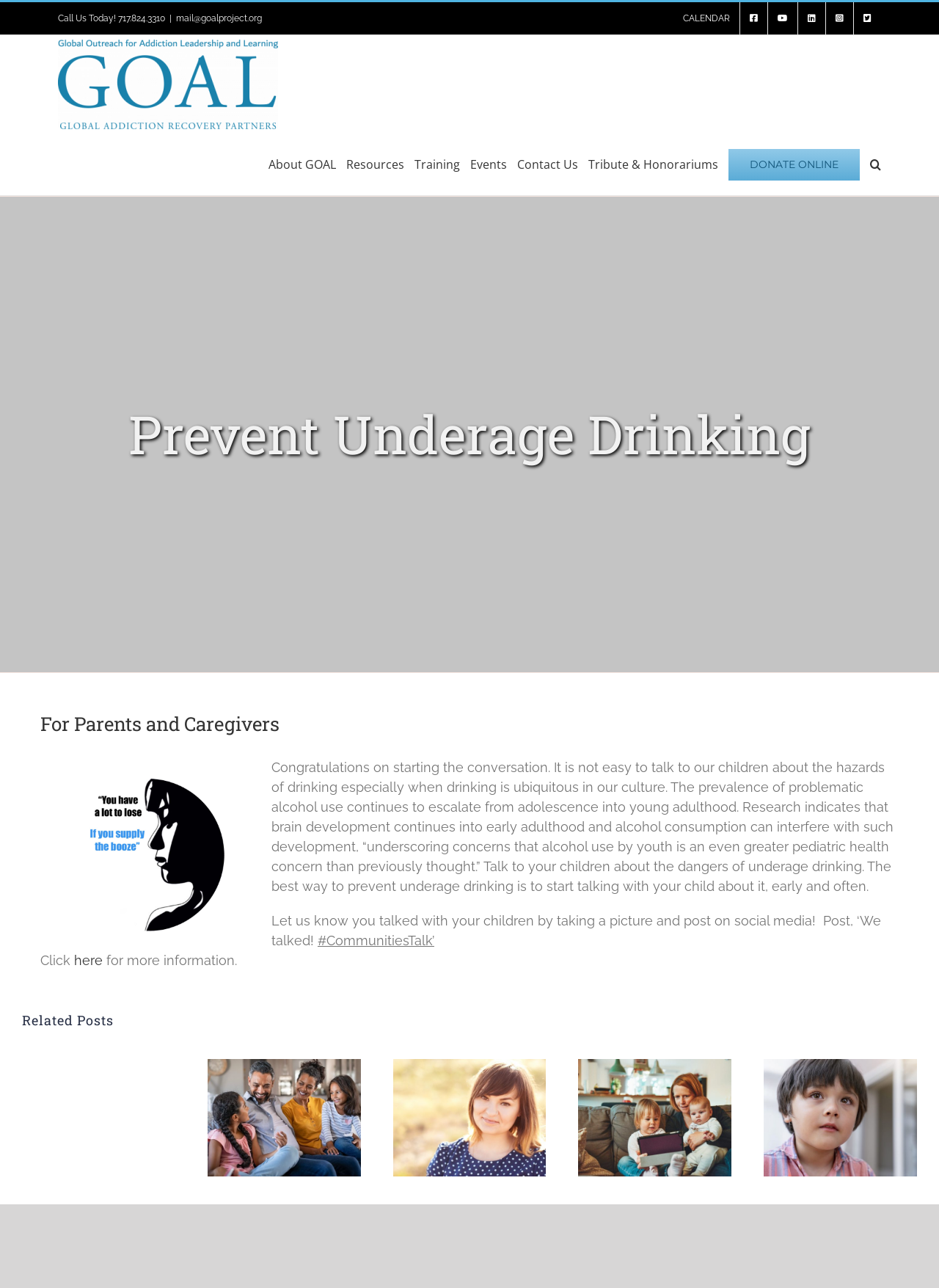Provide an in-depth caption for the webpage.

The webpage is about preventing underage drinking and promoting addiction recovery. At the top, there is a navigation menu with links to the main menu, secondary menu, and a search button. Below the navigation menu, there is a logo of GOAL Global Addiction Recovery Partners, a 501(c)3 organization.

The main content of the webpage is divided into two sections. The first section has a heading "For Parents and Caregivers" and provides information on the importance of talking to children about the dangers of underage drinking. There is a congratulatory message for starting the conversation, followed by a paragraph explaining the risks of underage drinking and its impact on brain development. The section also encourages parents to share their conversations on social media using a specific hashtag.

The second section is titled "Related Posts" and features five articles or blog posts with images and brief descriptions. Each post has a heading, a link to read more, and a gallery icon. The posts are about celebrating 30 years of recovery, starting conversations early, Marj's story, a pain like no other, and addiction affecting the entire family.

At the bottom of the webpage, there is a content information section with headings "About GOAL" and "Recent Posts". The "About GOAL" section provides a brief description of the organization and its mission. The "Recent Posts" section lists four recent articles with links to read more.

Throughout the webpage, there are various icons, such as social media icons, gallery icons, and navigation icons, which are used to provide additional information or functionality.